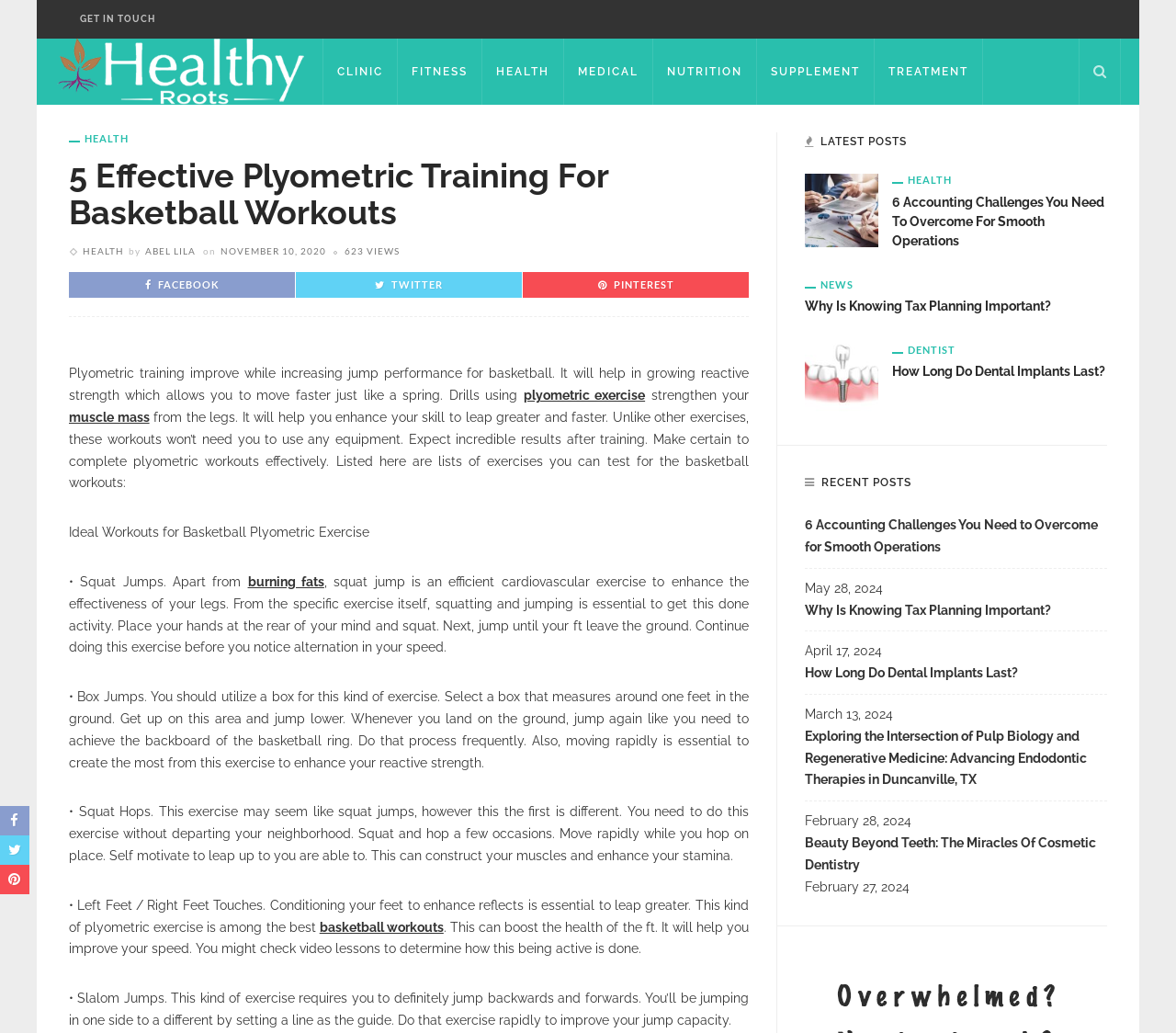Identify the bounding box coordinates of the part that should be clicked to carry out this instruction: "View the LATEST POSTS".

[0.684, 0.128, 0.771, 0.146]